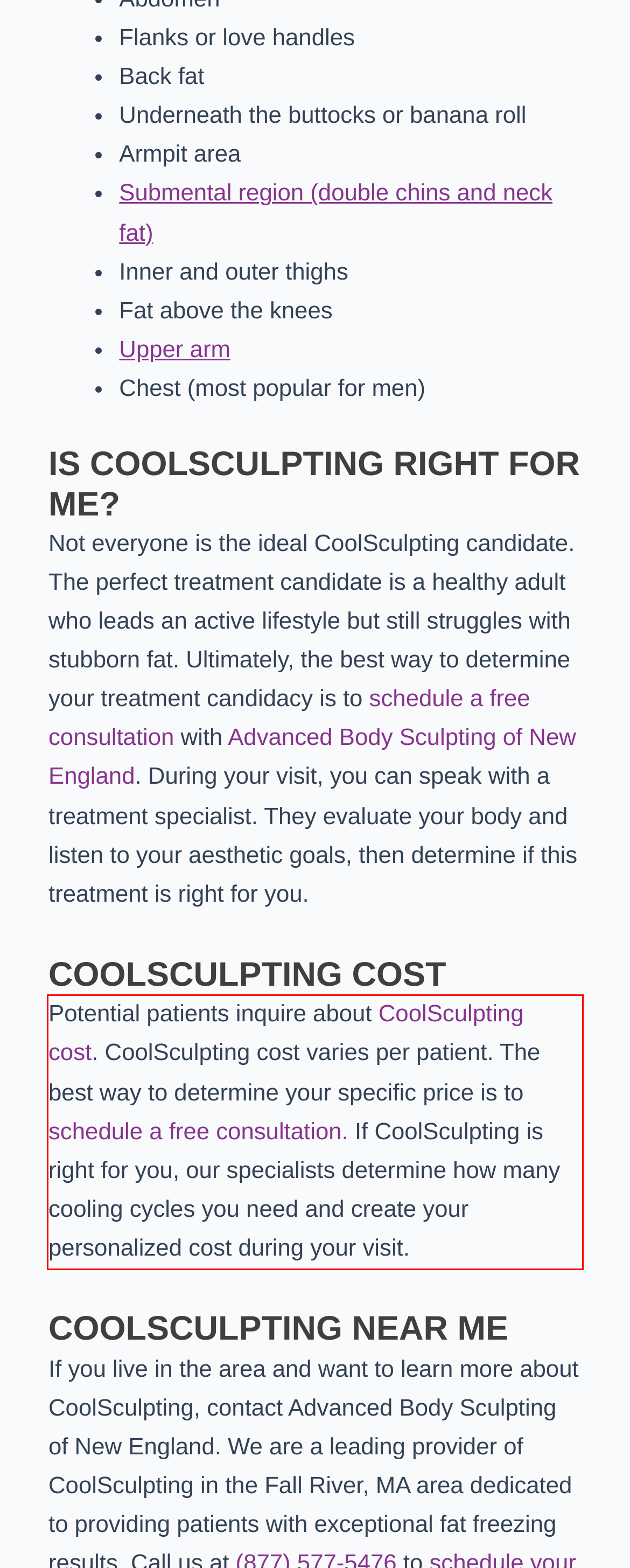Given a webpage screenshot, locate the red bounding box and extract the text content found inside it.

Potential patients inquire about CoolSculpting cost. CoolSculpting cost varies per patient. The best way to determine your specific price is to schedule a free consultation. If CoolSculpting is right for you, our specialists determine how many cooling cycles you need and create your personalized cost during your visit.